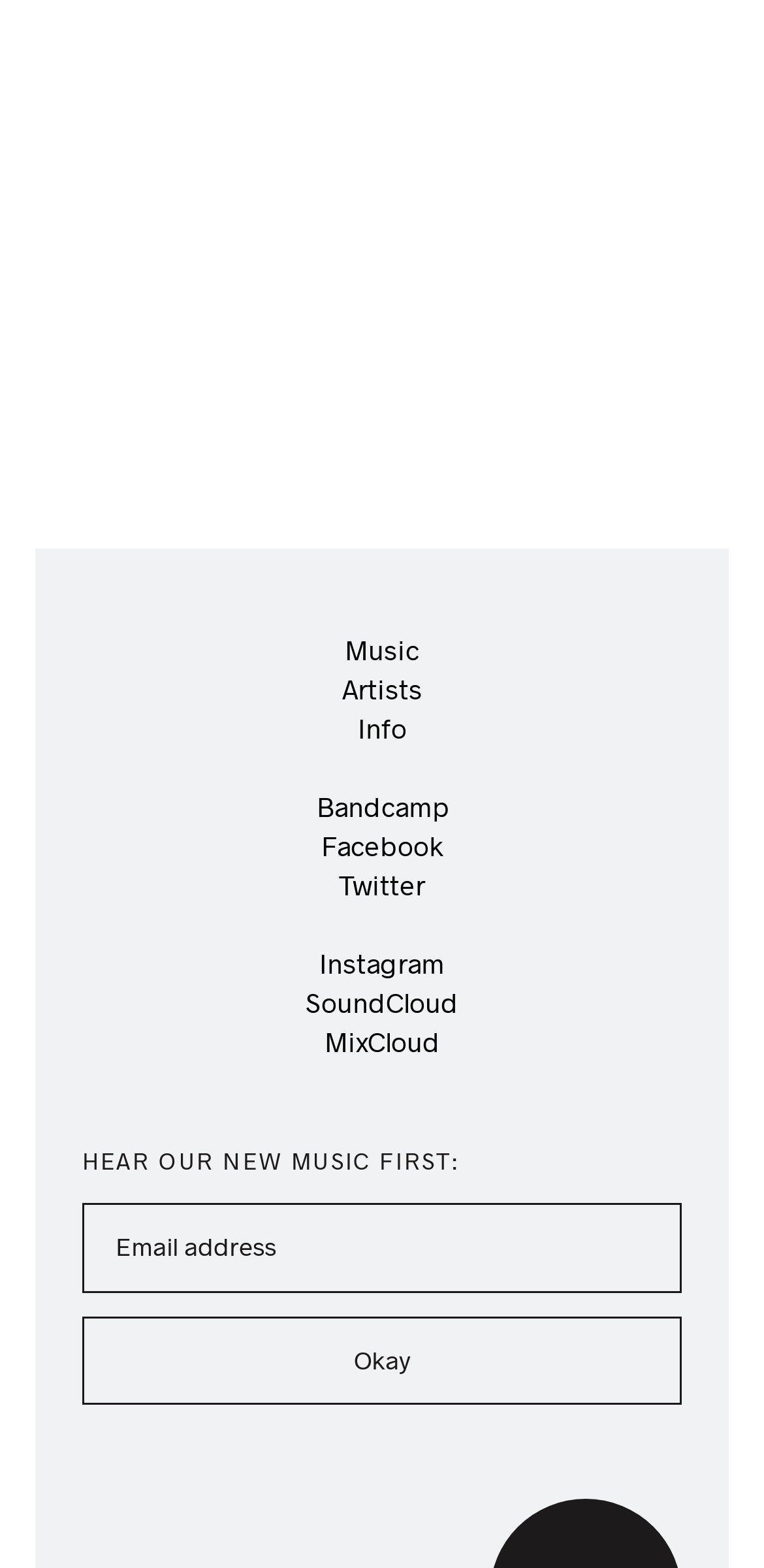Using the element description: "name="cm-bgbu-bgbu" placeholder="Email address"", determine the bounding box coordinates for the specified UI element. The coordinates should be four float numbers between 0 and 1, [left, top, right, bottom].

[0.108, 0.768, 0.892, 0.825]